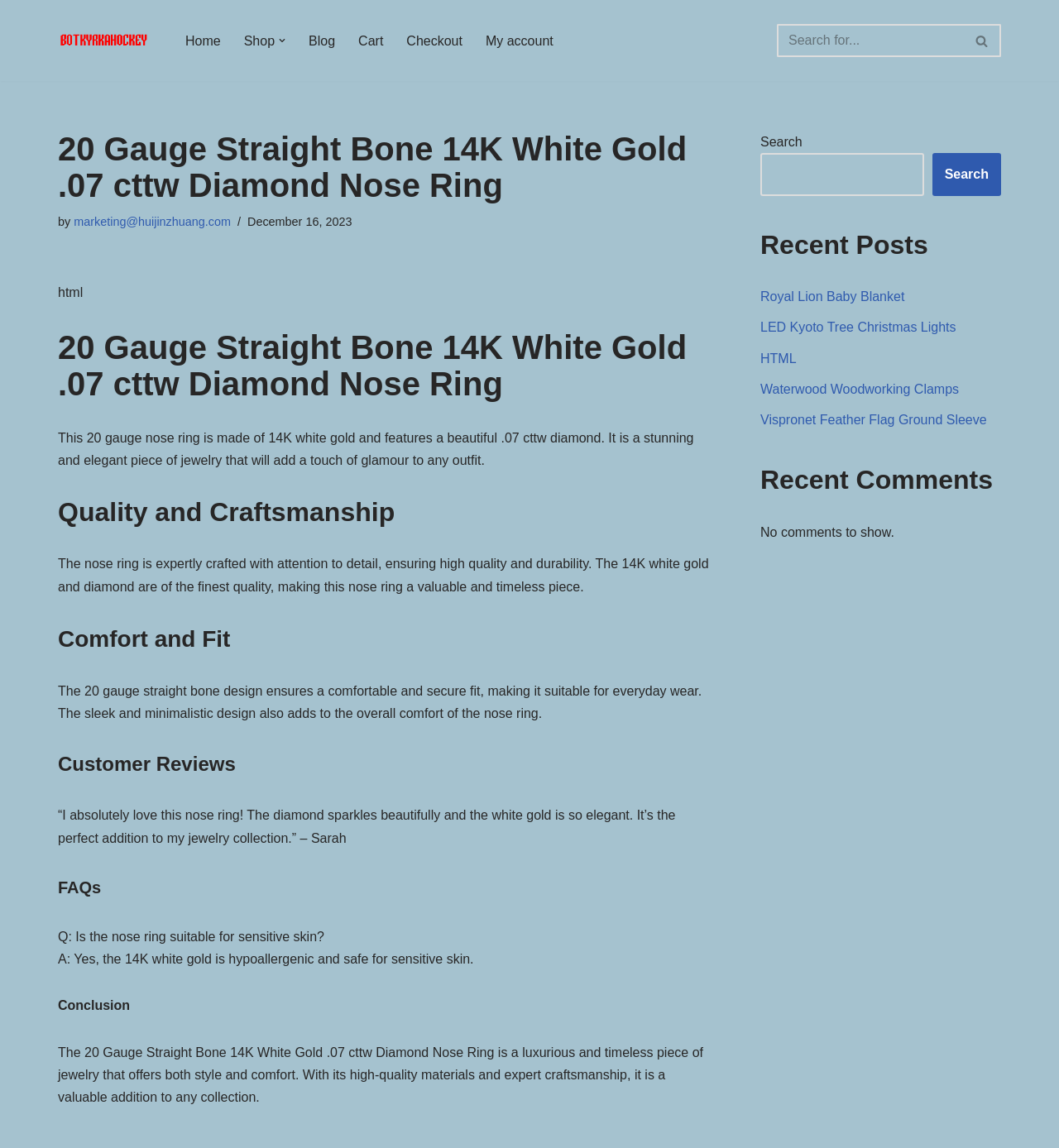Determine the coordinates of the bounding box that should be clicked to complete the instruction: "Search for products". The coordinates should be represented by four float numbers between 0 and 1: [left, top, right, bottom].

[0.734, 0.021, 0.945, 0.05]